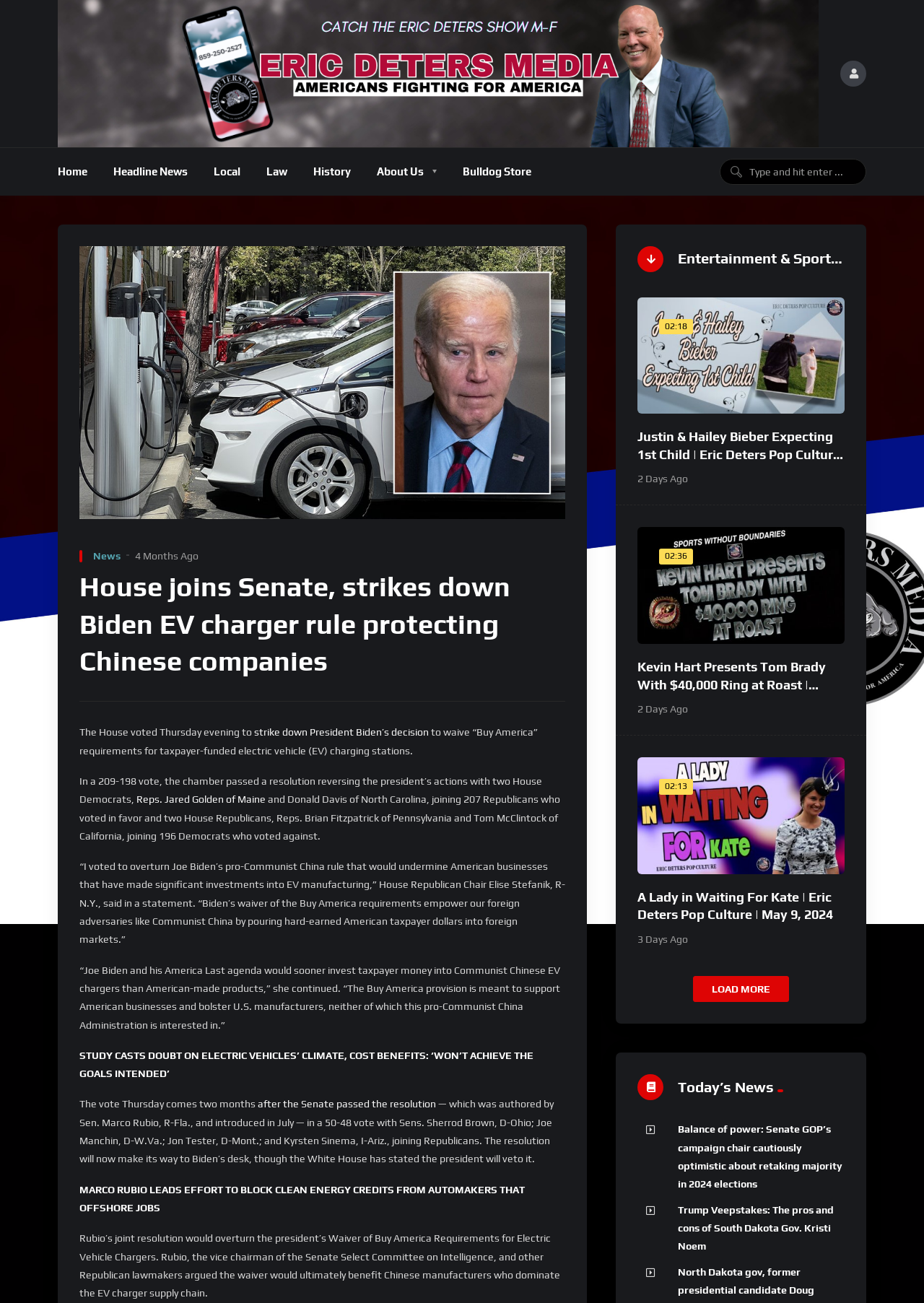How many days ago was the article 'A Lady in Waiting For Kate' published?
Please give a detailed and elaborate answer to the question.

The article 'A Lady in Waiting For Kate' has a time stamp '3 Days Ago', indicating that it was published 3 days ago.